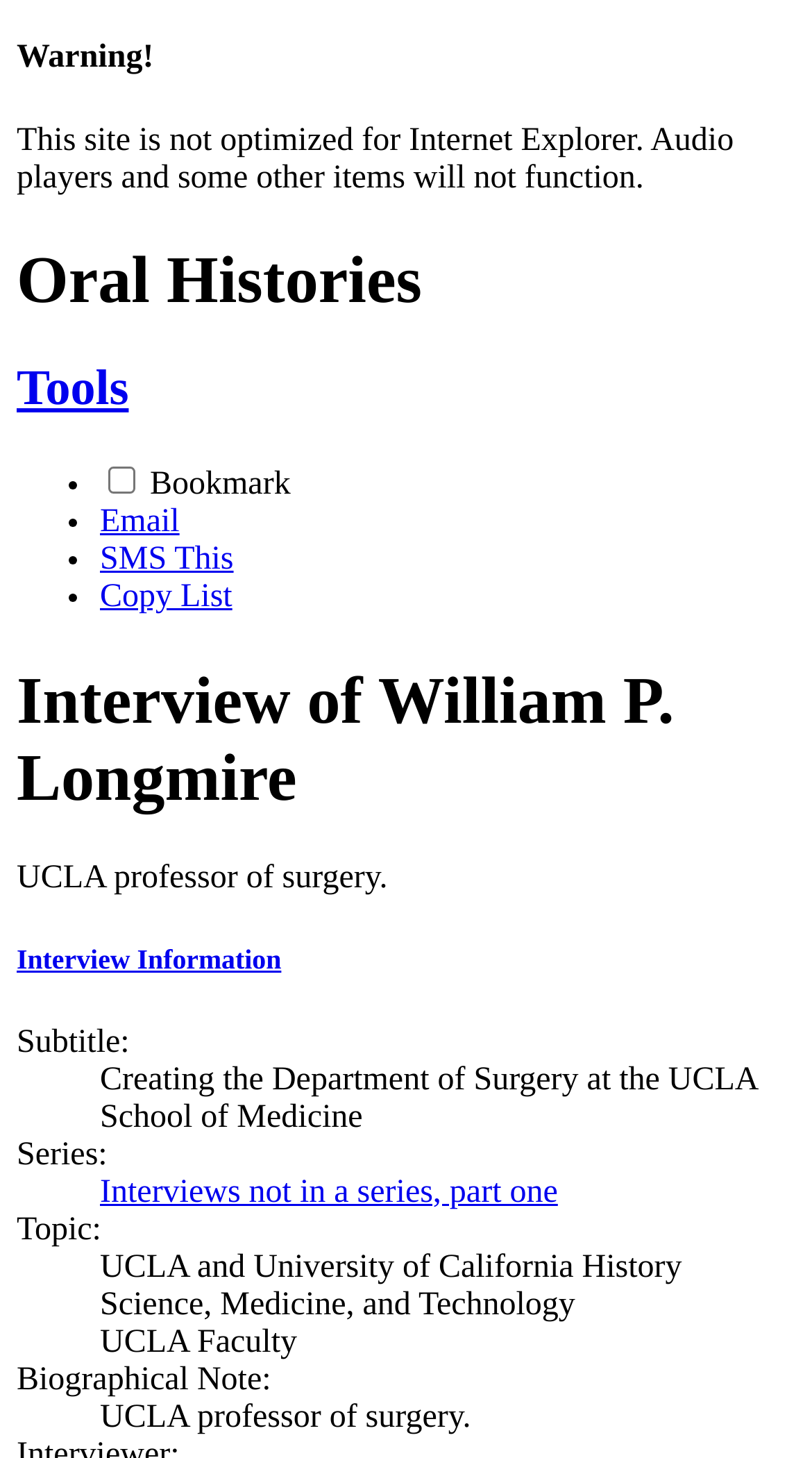Please find the bounding box for the UI element described by: "Interview Information".

[0.021, 0.648, 0.346, 0.669]